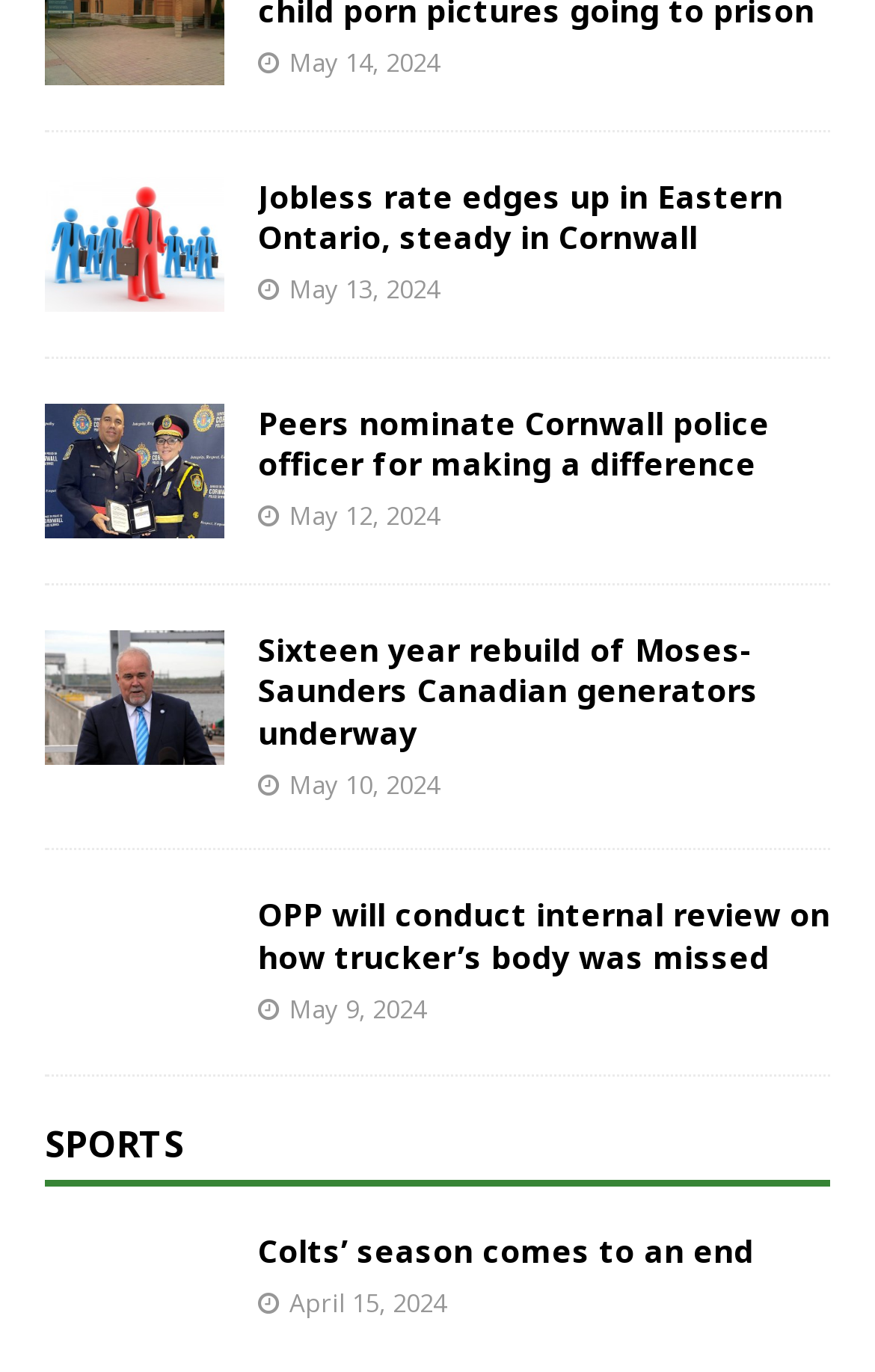Find the bounding box coordinates for the element that must be clicked to complete the instruction: "Explore sports news". The coordinates should be four float numbers between 0 and 1, indicated as [left, top, right, bottom].

[0.051, 0.818, 0.949, 0.865]